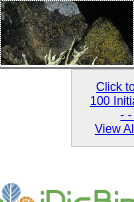What is the form of Niebla homalea?
Examine the image and give a concise answer in one word or a short phrase.

Fruticose